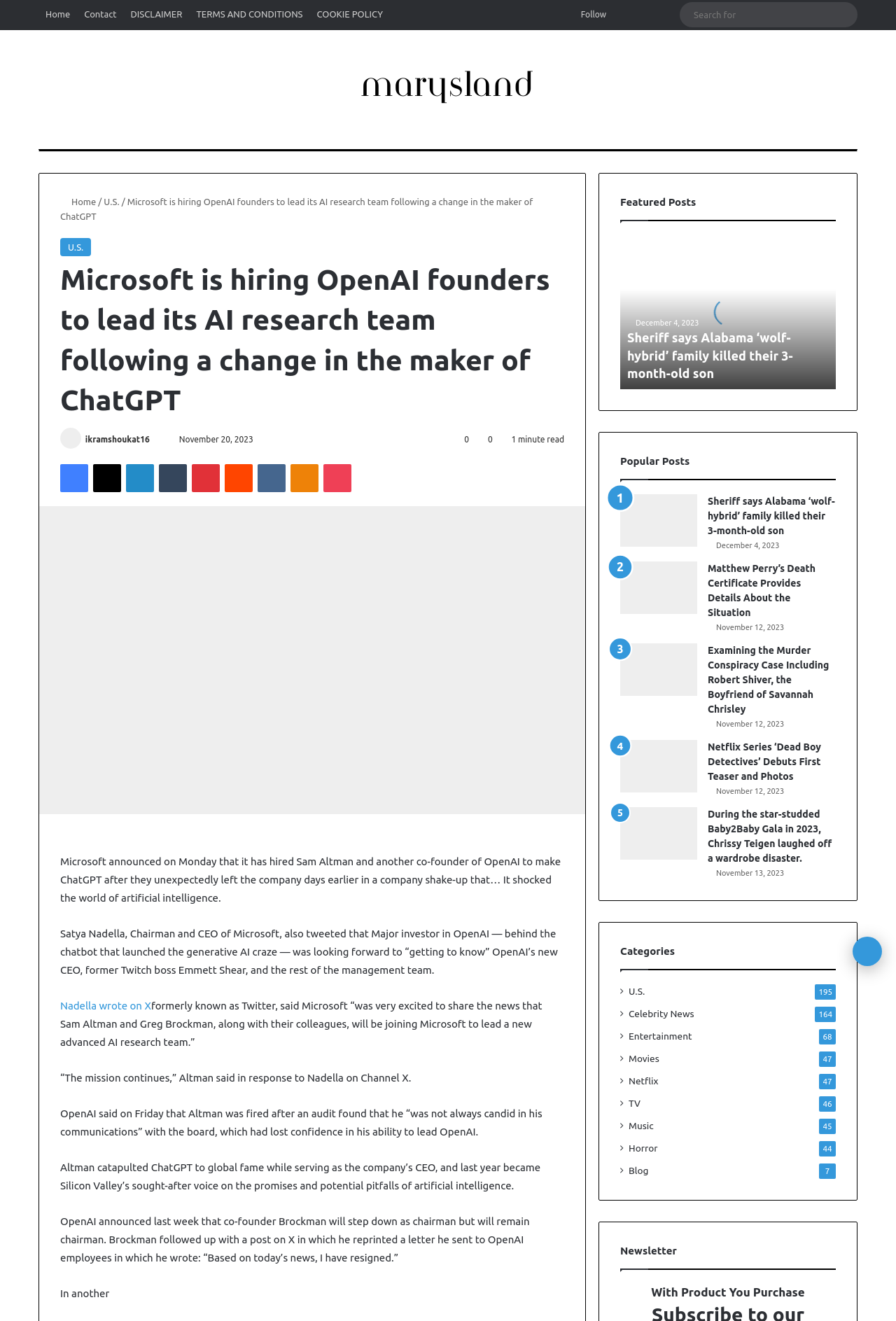Create an elaborate caption for the webpage.

This webpage appears to be a news article from MarysLandMovie, with a focus on Microsoft hiring OpenAI founders to lead its AI research team. The page is divided into several sections, with a prominent header section at the top featuring the title of the article, "Microsoft is hiring OpenAI founders to lead its AI research team following a change in the maker of ChatGPT."

Below the header, there is a navigation section with links to various parts of the website, including "Home," "Contact," and "Disclaimer." To the right of this section, there is a search bar and a series of links to social media platforms.

The main content of the article is divided into several paragraphs, with images and links scattered throughout. The text describes Microsoft's hiring of Sam Altman and another co-founder of OpenAI, and the implications of this move for the AI research team. There are also quotes from Satya Nadella, the CEO of Microsoft, and Sam Altman himself.

To the right of the main content, there is a sidebar with links to featured and popular posts, including articles about a "wolf-hybrid" family in Alabama, Matthew Perry's death certificate, and a Netflix series called "Dead Boy Detectives." Each of these links includes a brief summary and an image.

At the bottom of the page, there are additional links to other articles, including one about a murder conspiracy case and another about Chrissy Teigen's wardrobe disaster at a gala event.